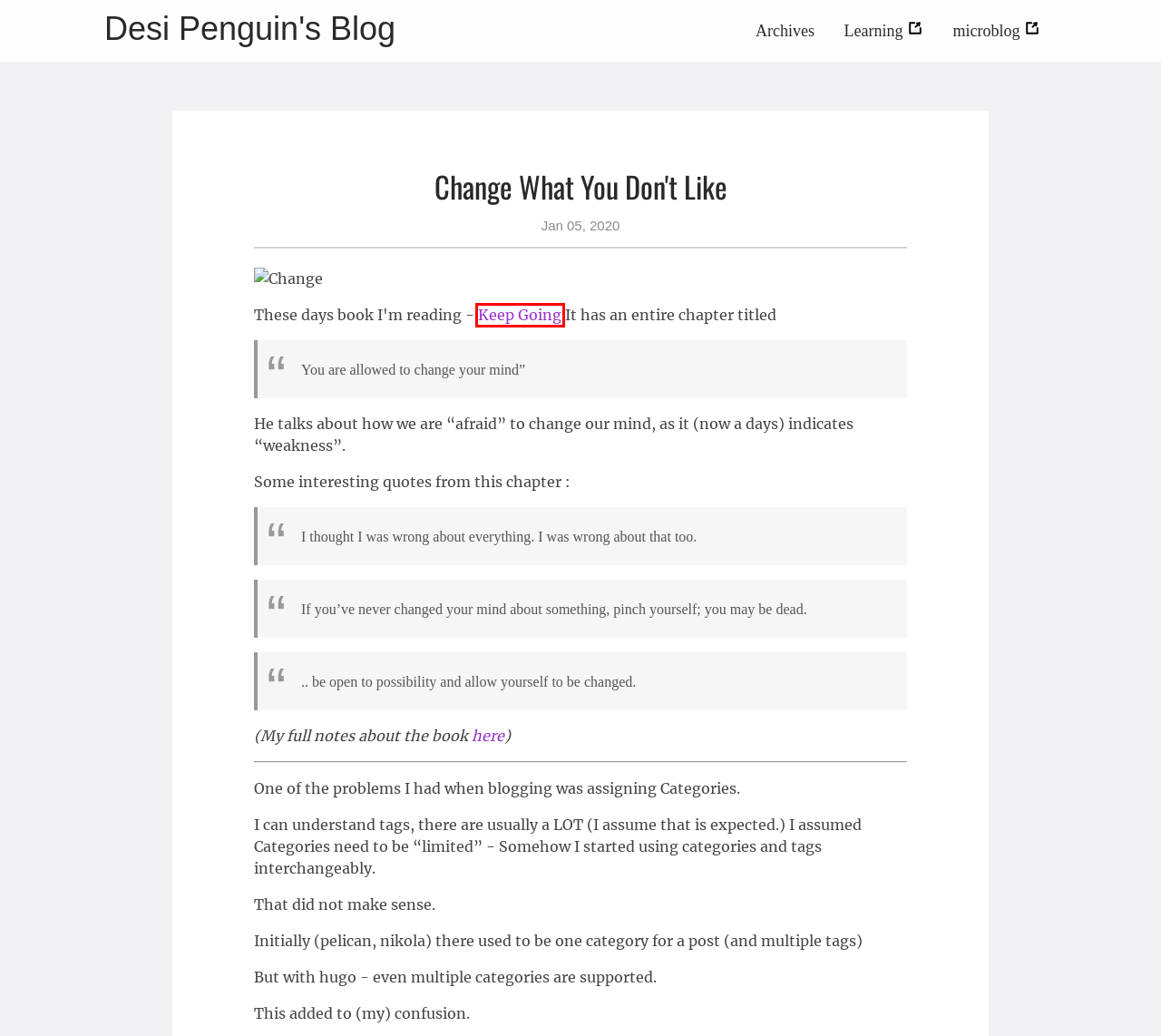You are provided a screenshot of a webpage featuring a red bounding box around a UI element. Choose the webpage description that most accurately represents the new webpage after clicking the element within the red bounding box. Here are the candidates:
A. Amazon.in
B. Mandar Vaze · GitLab
C. Learn. Share. Improve
D. GitHub - xianmin/hugo-theme-jane: A readable & concise theme for Hugo
E. User Mandar Vaze - Stack Overflow
F. Archive - Desi Penguin's Blog
G. Digital Moleskine — Note down important things
H. @mandarvaze’s microblog

A